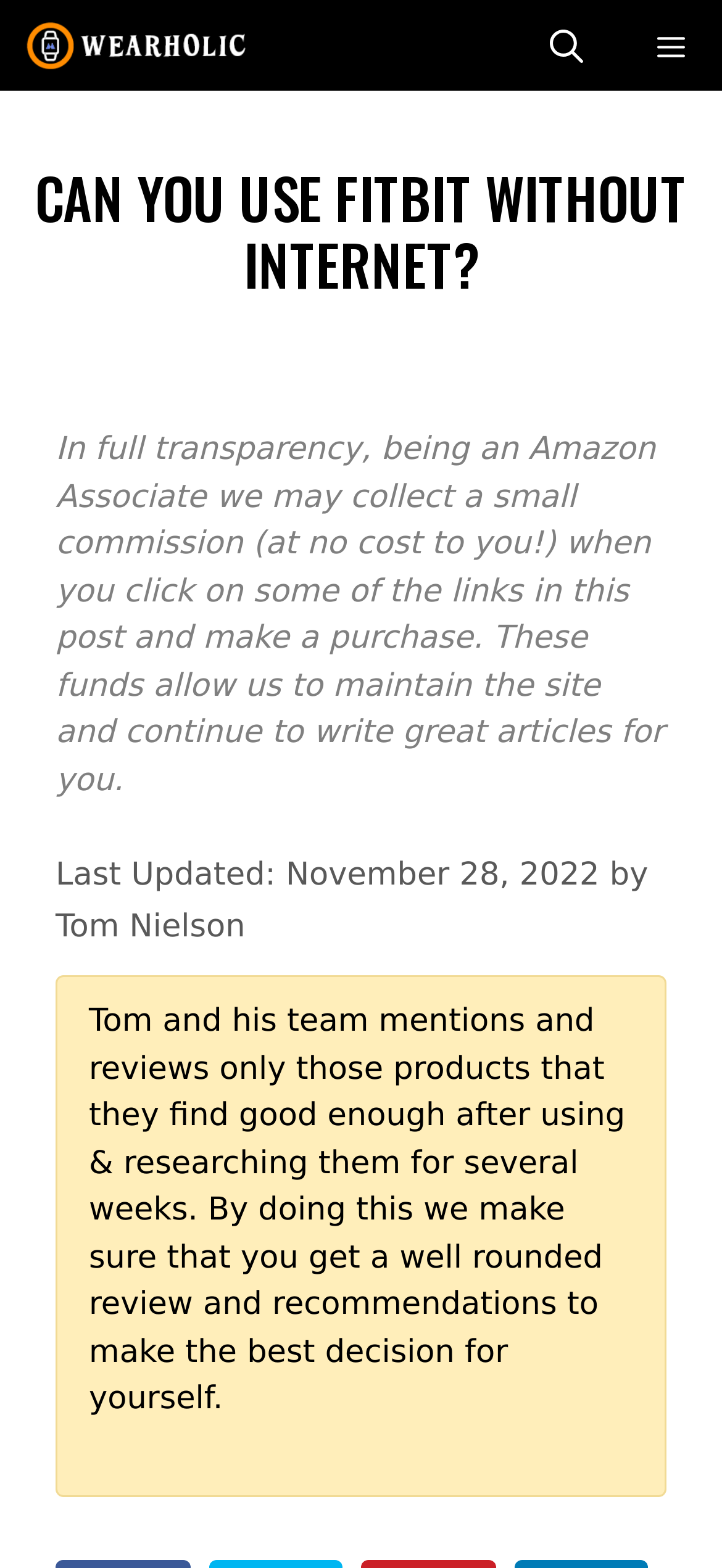Using the webpage screenshot, find the UI element described by title="Wearholic". Provide the bounding box coordinates in the format (top-left x, top-left y, bottom-right x, bottom-right y), ensuring all values are floating point numbers between 0 and 1.

[0.026, 0.0, 0.423, 0.058]